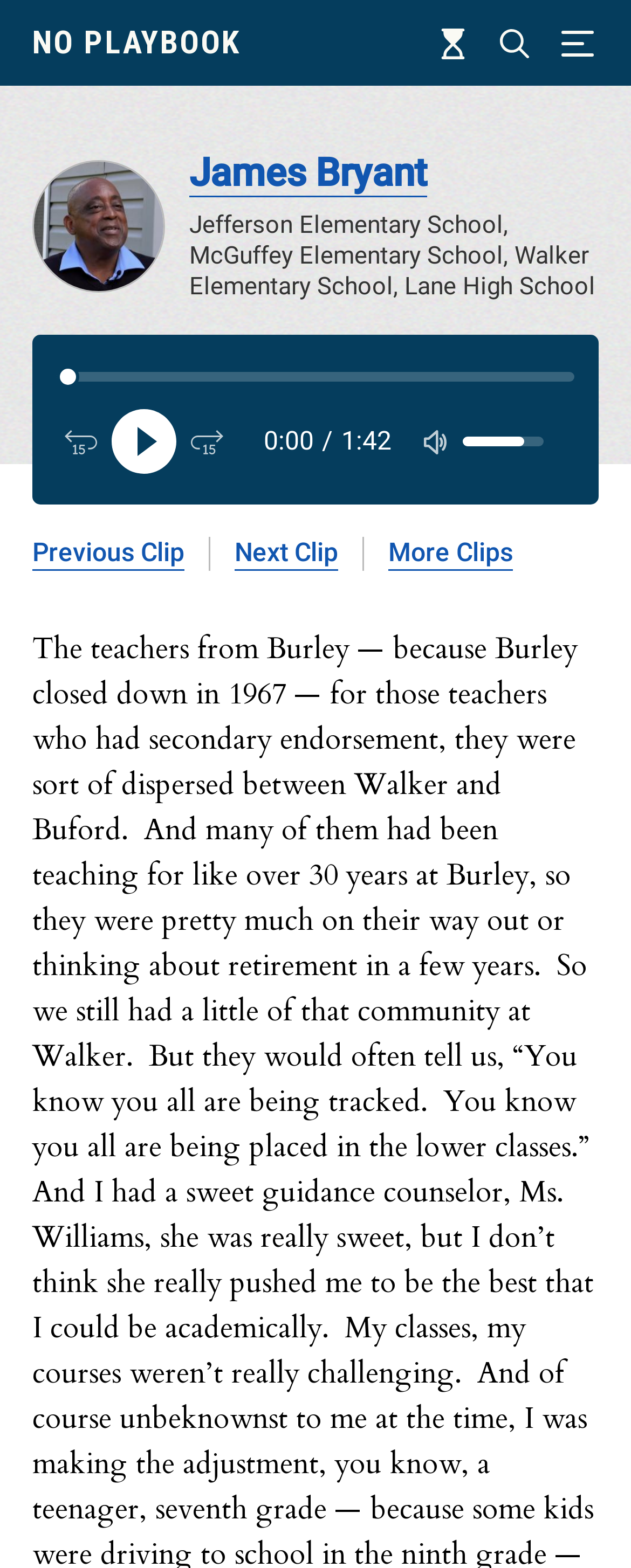Provide the bounding box coordinates for the area that should be clicked to complete the instruction: "View Timeline".

[0.682, 0.013, 0.754, 0.042]